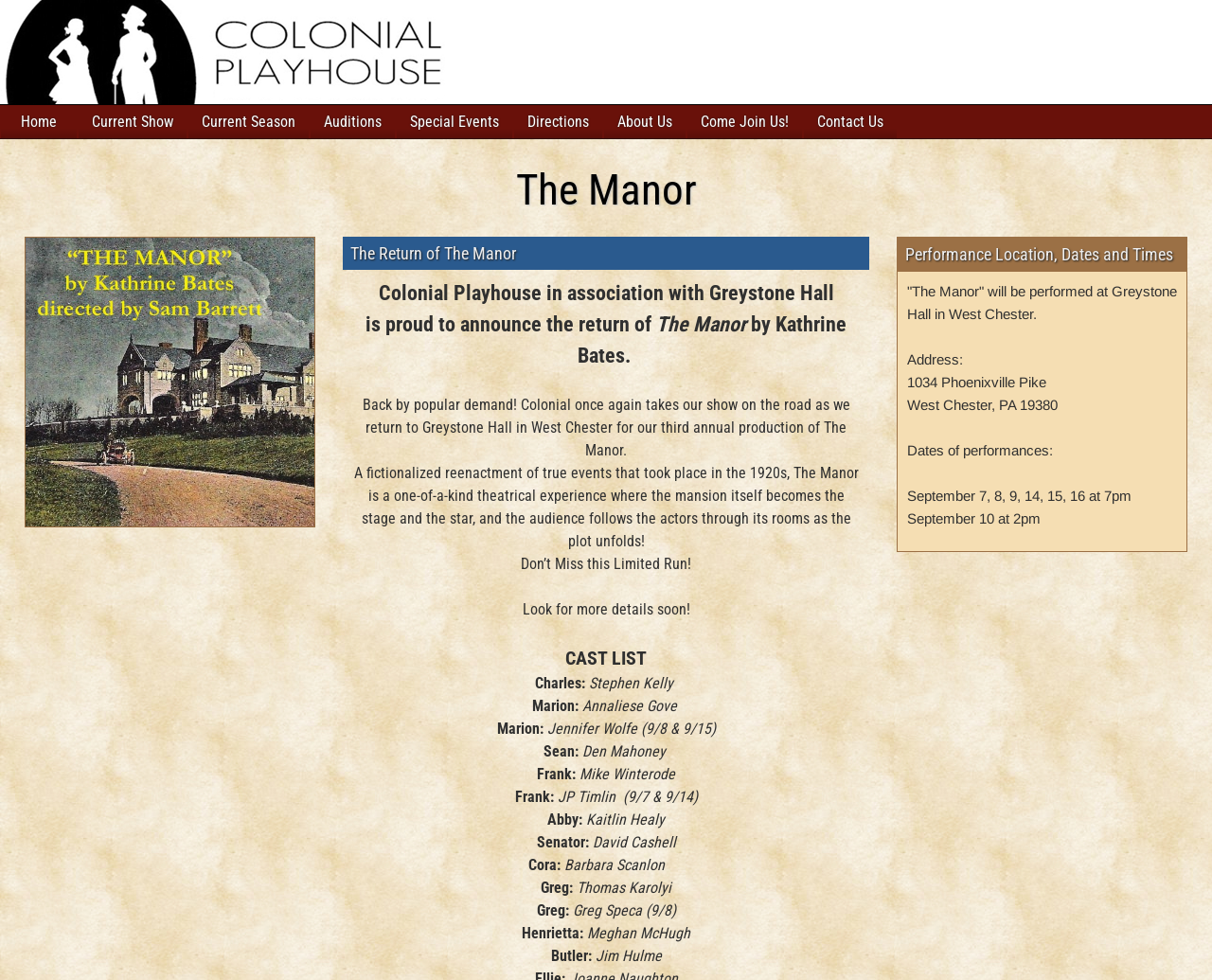How many actors are in the cast list?
Look at the image and construct a detailed response to the question.

I counted the number of headings under the 'CAST LIST' section, which lists the actors and their roles. There are 12 actors in total.